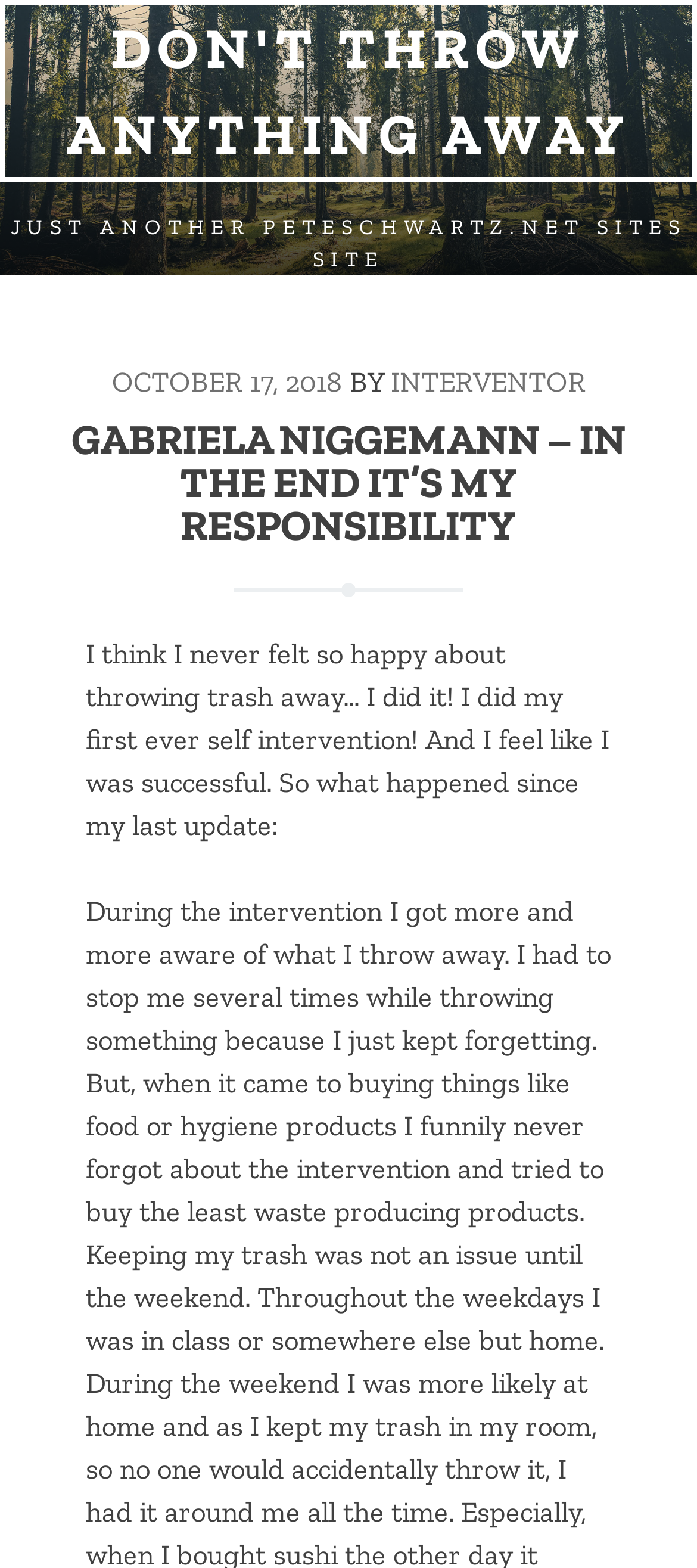Provide the bounding box coordinates of the HTML element described as: "interventor". The bounding box coordinates should be four float numbers between 0 and 1, i.e., [left, top, right, bottom].

[0.56, 0.233, 0.84, 0.254]